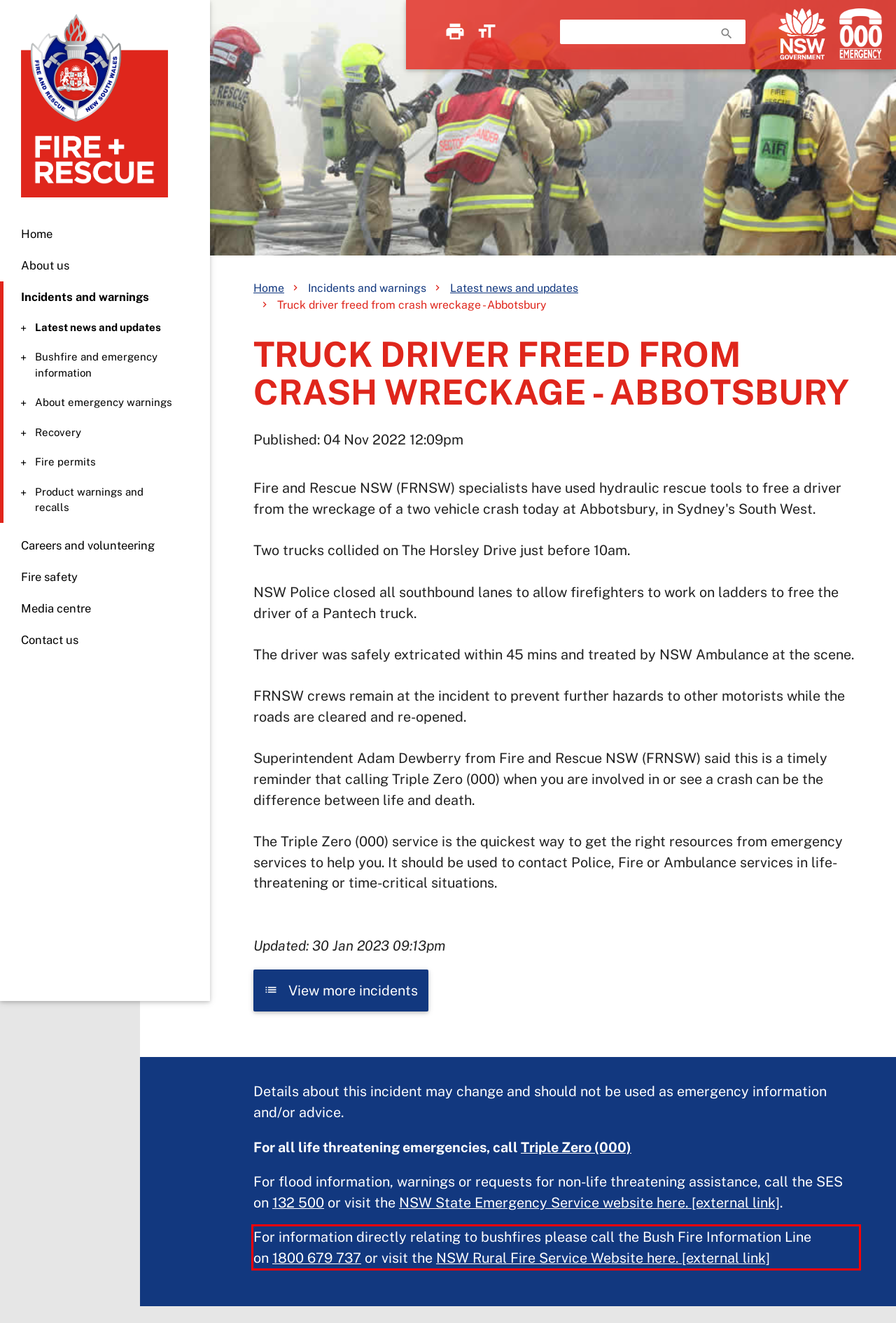Examine the webpage screenshot and use OCR to recognize and output the text within the red bounding box.

For information directly relating to bushfires please call the Bush Fire Information Line on 1800 679 737 or visit the NSW Rural Fire Service Website here. [external link]